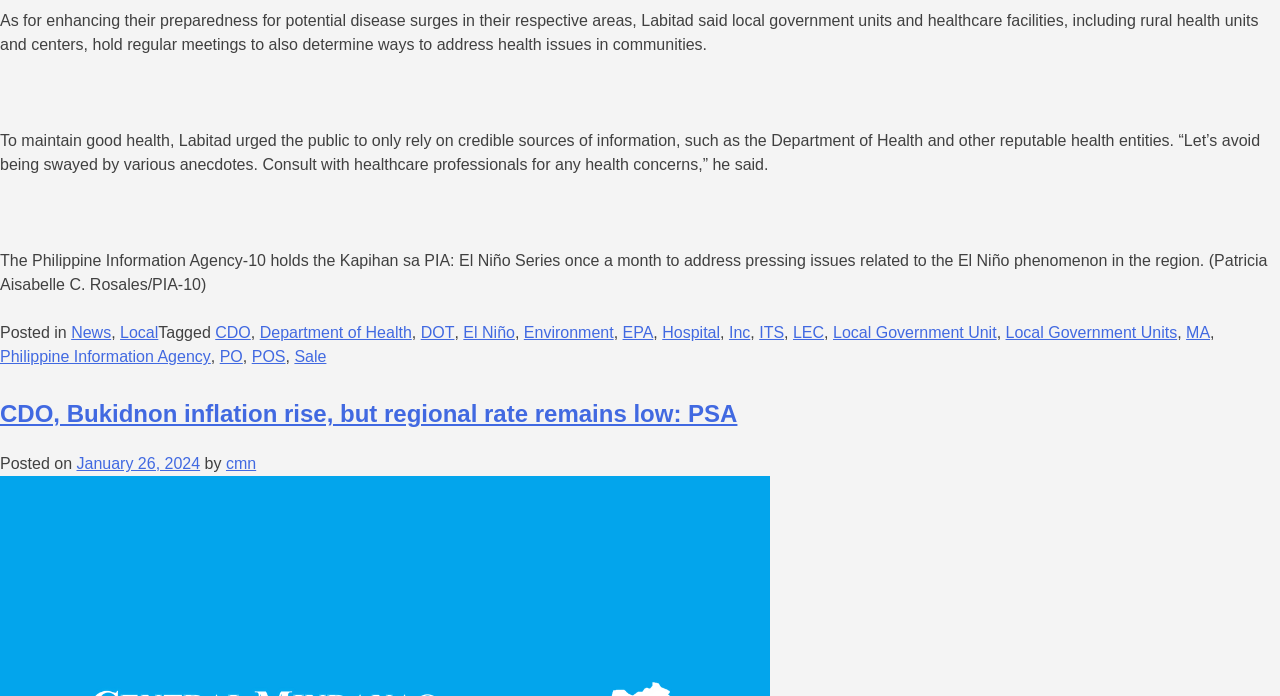Refer to the image and provide an in-depth answer to the question: 
What is the purpose of the Kapihan sa PIA: El Niño Series?

The purpose of the Kapihan sa PIA: El Niño Series can be determined by reading the text in the webpage, which mentions that it is held 'to address pressing issues related to the El Niño phenomenon in the region'. This text is located in the main content section of the webpage and provides information about the purpose of the series.